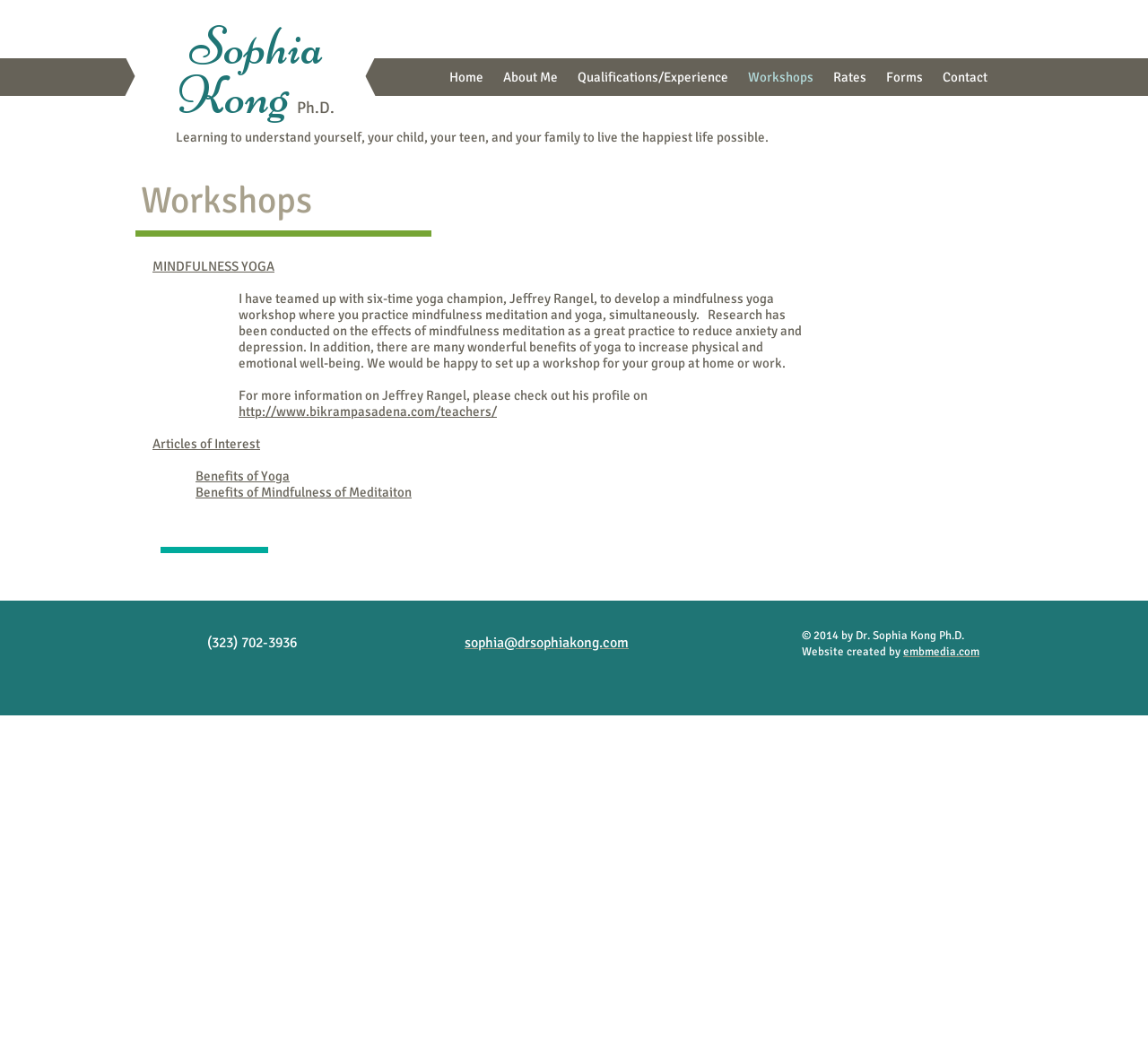Specify the bounding box coordinates of the element's area that should be clicked to execute the given instruction: "visit Jeffrey Rangel's profile". The coordinates should be four float numbers between 0 and 1, i.e., [left, top, right, bottom].

[0.208, 0.388, 0.433, 0.404]